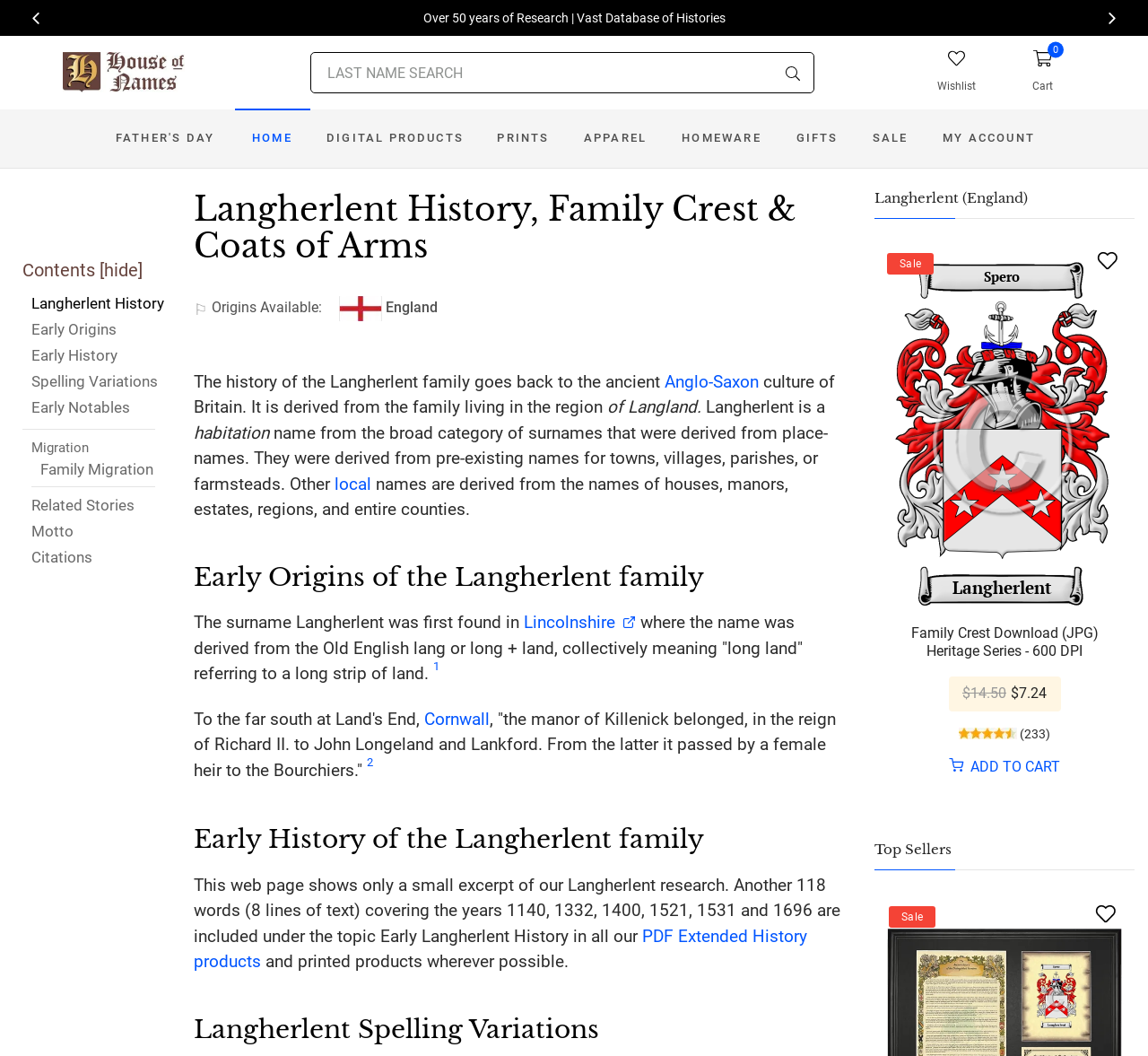Write an elaborate caption that captures the essence of the webpage.

This webpage is about the Langherlent surname history, family crest, and coats of arms, specifically focusing on the English origin. At the top, there is a layout table with a heading "Langherlent Name Meaning, Family History, Family Crest & Coats of Arms" and a search box with a search button on the right side. Below the search box, there are several links, including "HouseofNames", "Wishlist", and "0 Cart", along with a navigation menu with links to "FATHER'S DAY", "HOME", "DIGITAL PRODUCTS", "PRINTS", "APPAREL", "HOMEWARE", "GIFTS", "SALE", and "MY ACCOUNT".

On the left side of the page, there is a contents menu with links to "Langherlent History", "Early Origins", "Early History", "Spelling Variations", "Early Notables", "Migration", "Family Migration", "Related Stories", "Motto", and "Citations". Below the contents menu, there is a section about the Langherlent history, which includes a heading "Langherlent History, Family Crest & Coats of Arms" and a brief description of the surname's origin. There is also an image of England and a link to "Anglo-Saxon" culture.

The page then delves into the early origins of the Langherlent family, including a heading "Early Origins of the Langherlent family" and a description of the surname's derivation from the Old English "lang" or "long" + "land", collectively meaning "long land". There are also links to "Lincolnshire" and "Cornwall" and a mention of the manor of Killenick.

Further down, there is a section about the early history of the Langherlent family, which includes a heading "Early History of the Langherlent family" and a brief description of the family's history. There is also a mention of a PDF Extended History product.

The page also includes a section about Langherlent spelling variations, with a heading "Langherlent Spelling Variations". On the right side of the page, there is a section about a product, including an image and a link to "Product", as well as a wishlist and a sale notice. Below this section, there is a heading "Top Sellers" and links to other products.